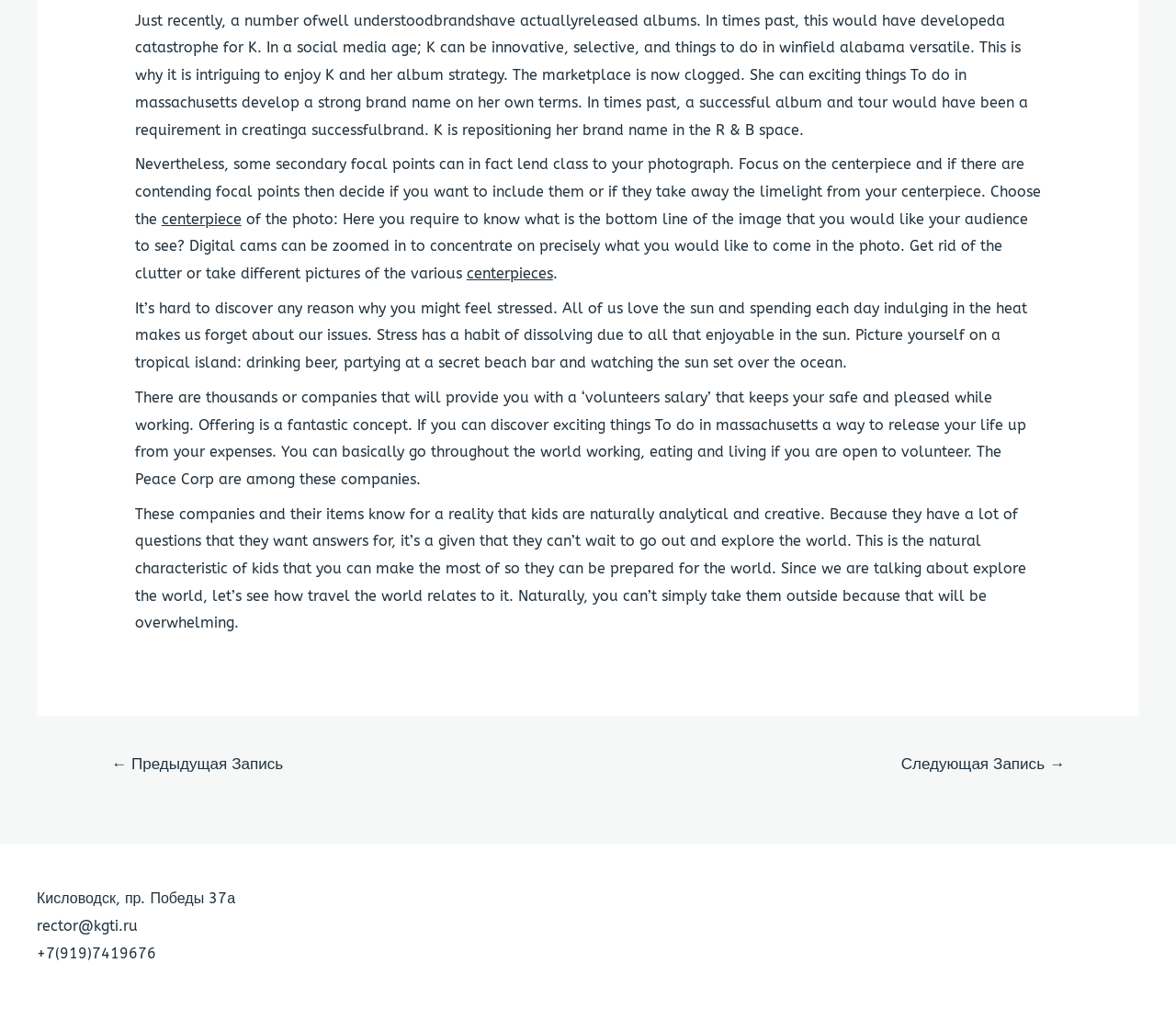What is the address mentioned in the footer?
Please describe in detail the information shown in the image to answer the question.

The footer section of the webpage contains a widget with contact information, including an address. The address mentioned is Кисловодск, пр. Победы 37а, which appears to be a location in Russia.